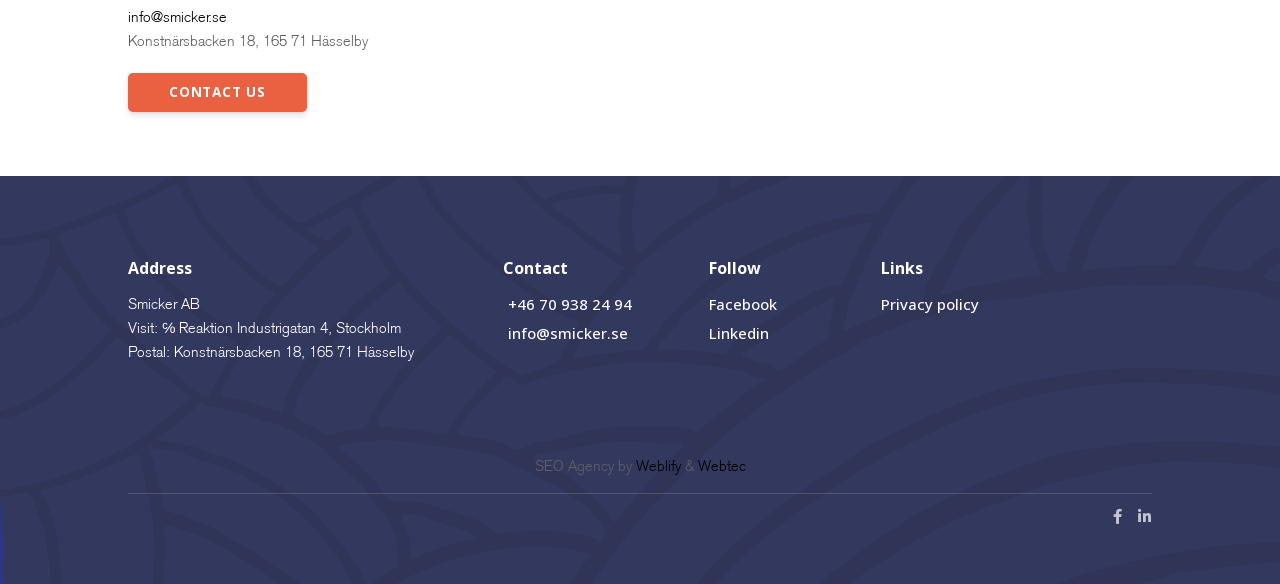Locate the bounding box coordinates of the element that should be clicked to execute the following instruction: "Call the company".

[0.393, 0.5, 0.526, 0.541]